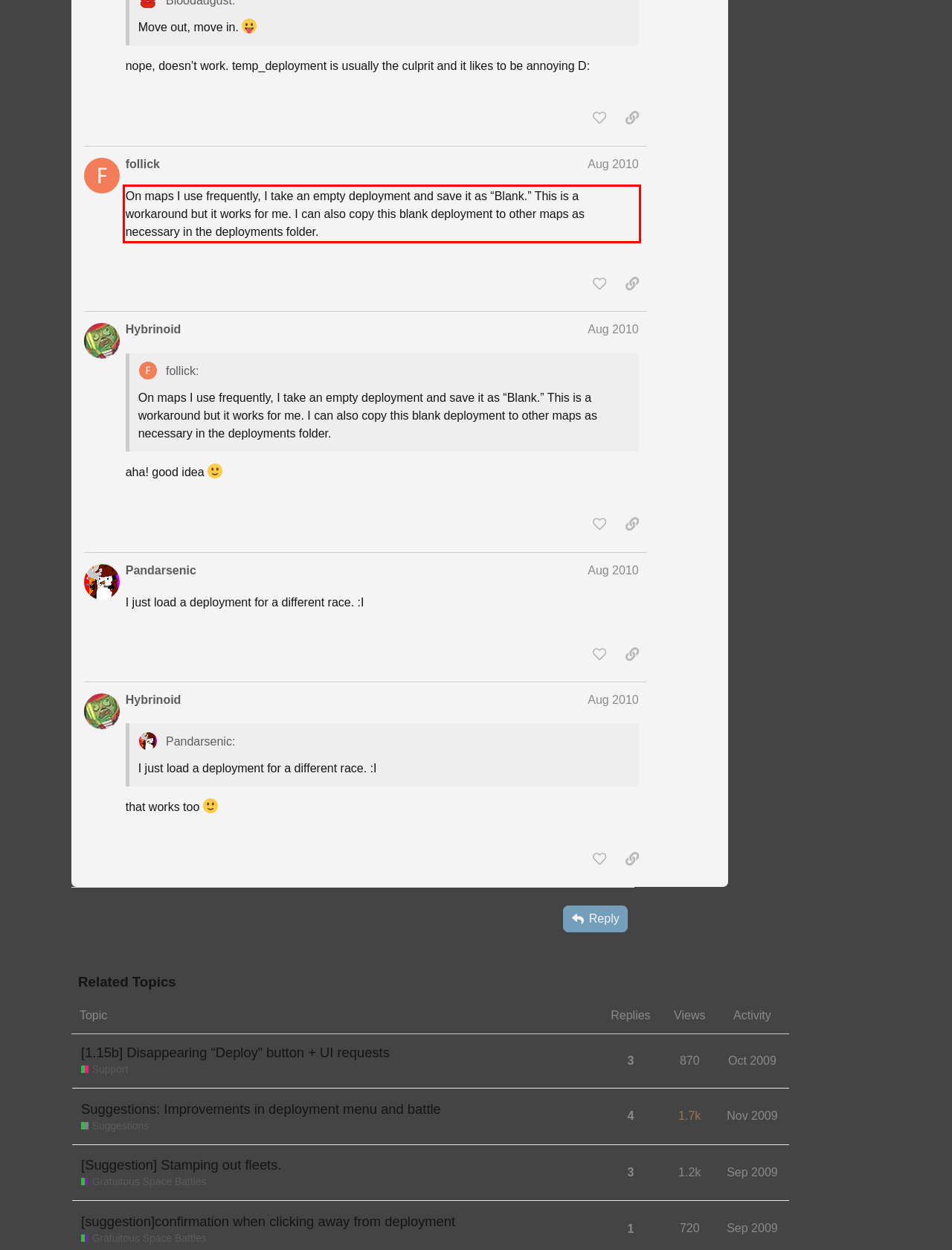Your task is to recognize and extract the text content from the UI element enclosed in the red bounding box on the webpage screenshot.

On maps I use frequently, I take an empty deployment and save it as “Blank.” This is a workaround but it works for me. I can also copy this blank deployment to other maps as necessary in the deployments folder.